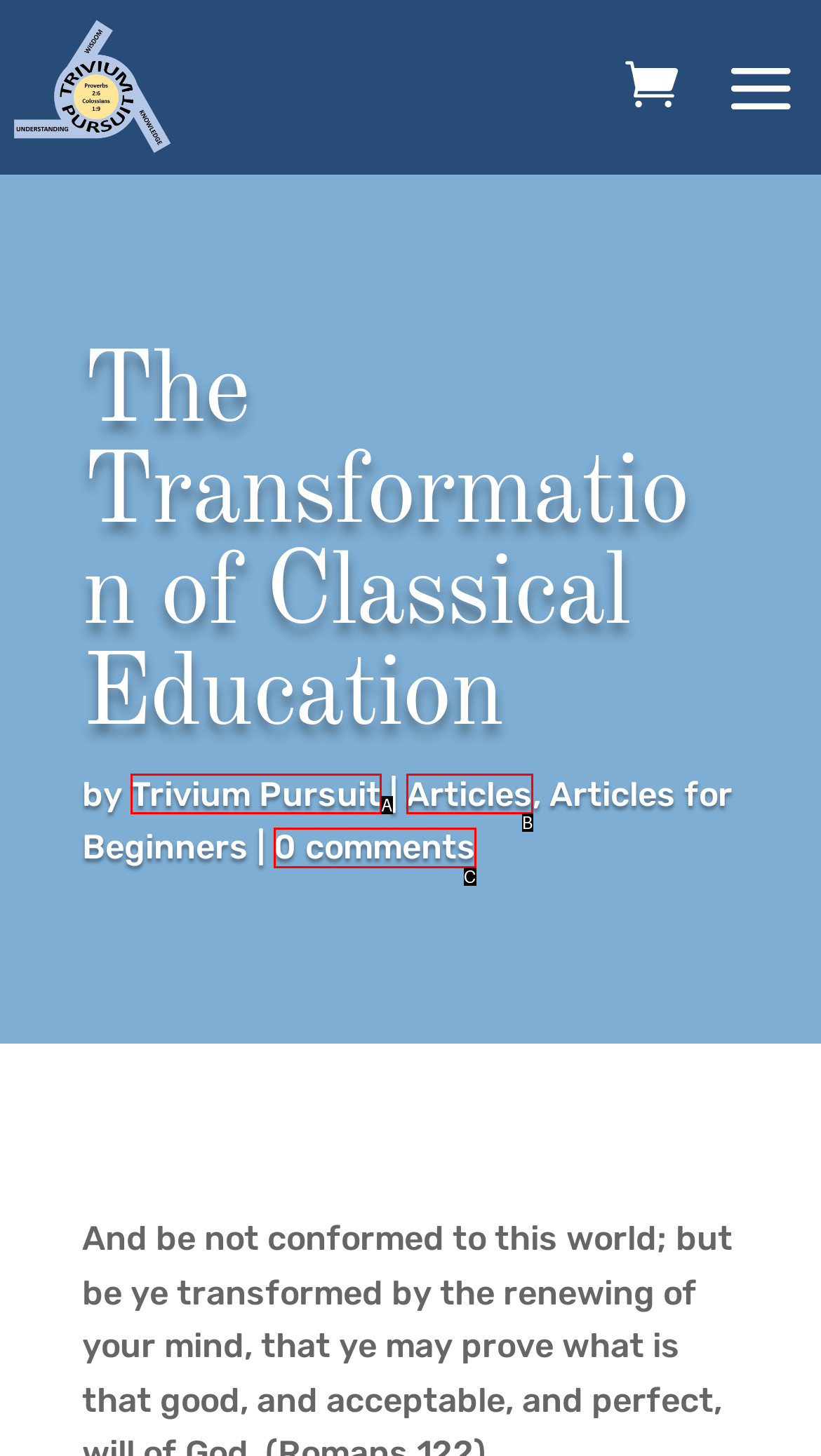Select the letter from the given choices that aligns best with the description: Articles. Reply with the specific letter only.

B